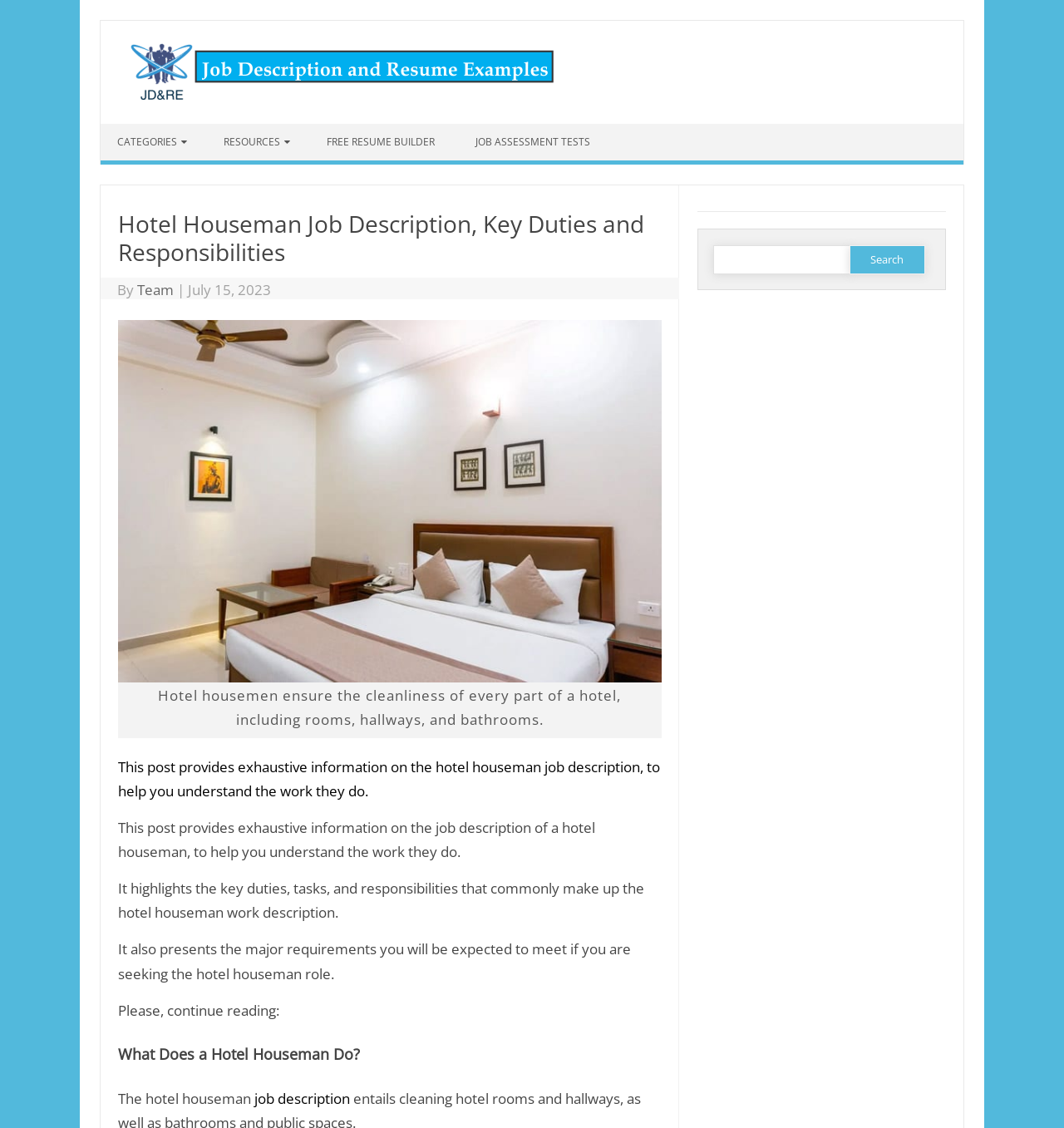Using the provided element description: "download", determine the bounding box coordinates of the corresponding UI element in the screenshot.

None